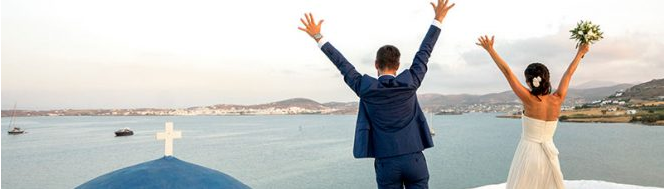With reference to the image, please provide a detailed answer to the following question: What is the bride holding in her hand?

According to the caption, the bride is holding a bouquet of vibrant flowers, which suggests that she is grasping a collection of flowers in her hand.